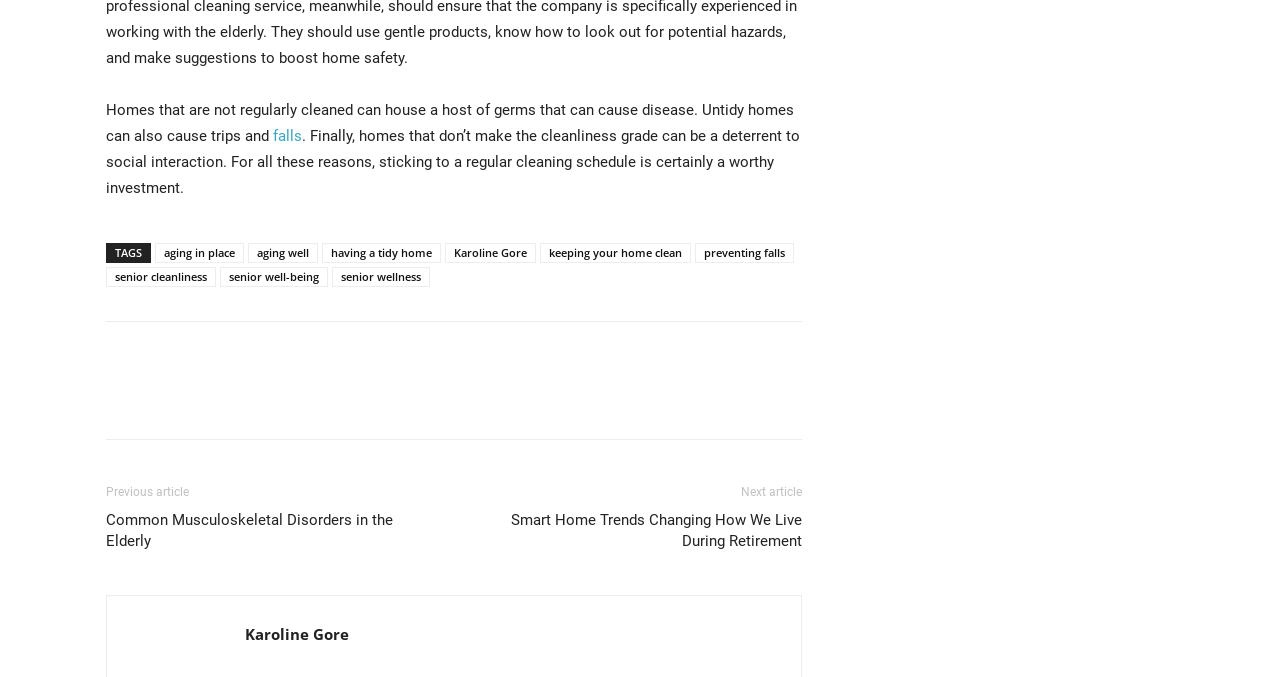Locate the bounding box coordinates of the element you need to click to accomplish the task described by this instruction: "Click on the link to learn about senior well-being".

[0.172, 0.395, 0.256, 0.424]